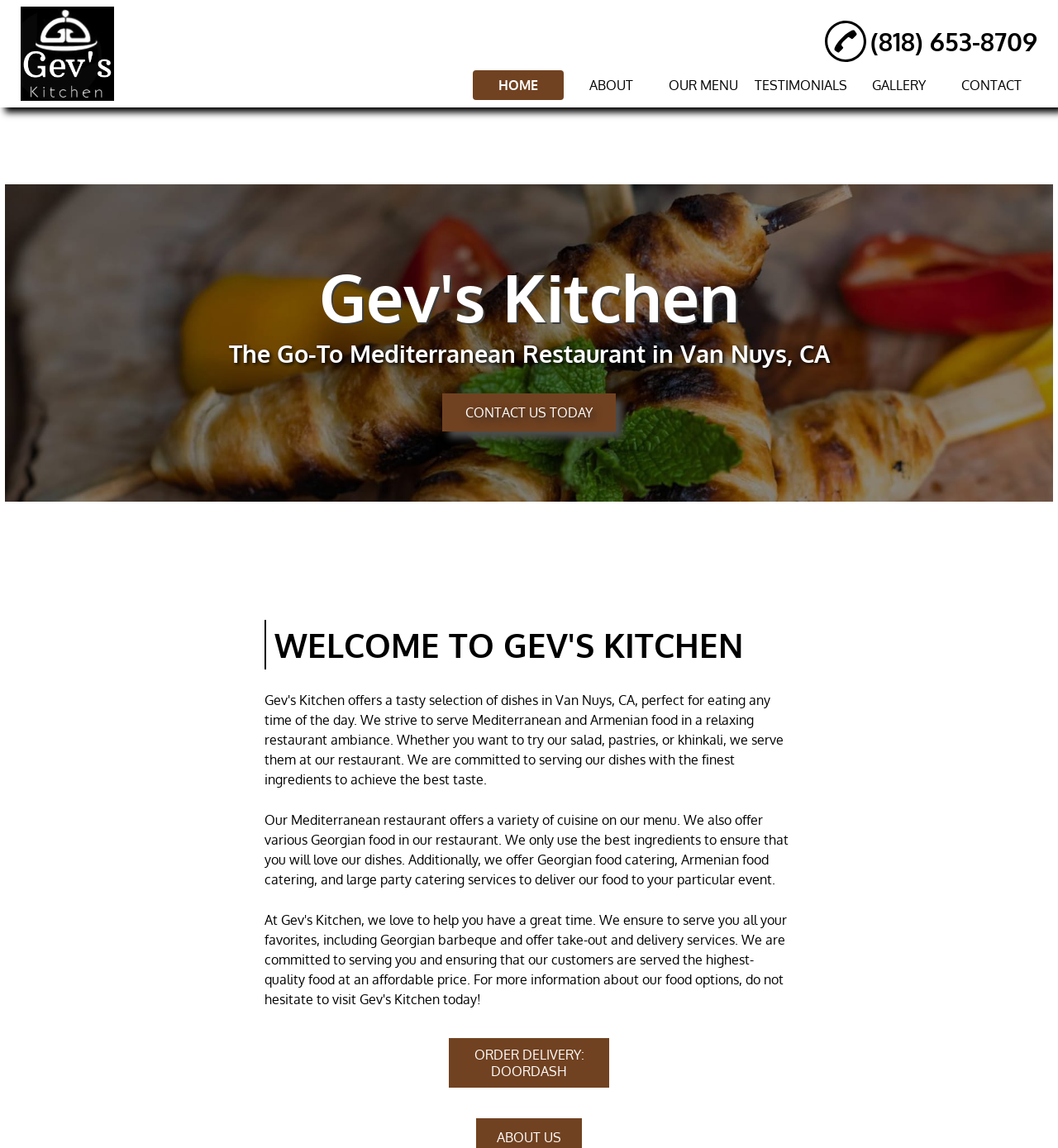Using the given element description, provide the bounding box coordinates (top-left x, top-left y, bottom-right x, bottom-right y) for the corresponding UI element in the screenshot: Order Delivery: Doordash

[0.422, 0.902, 0.578, 0.95]